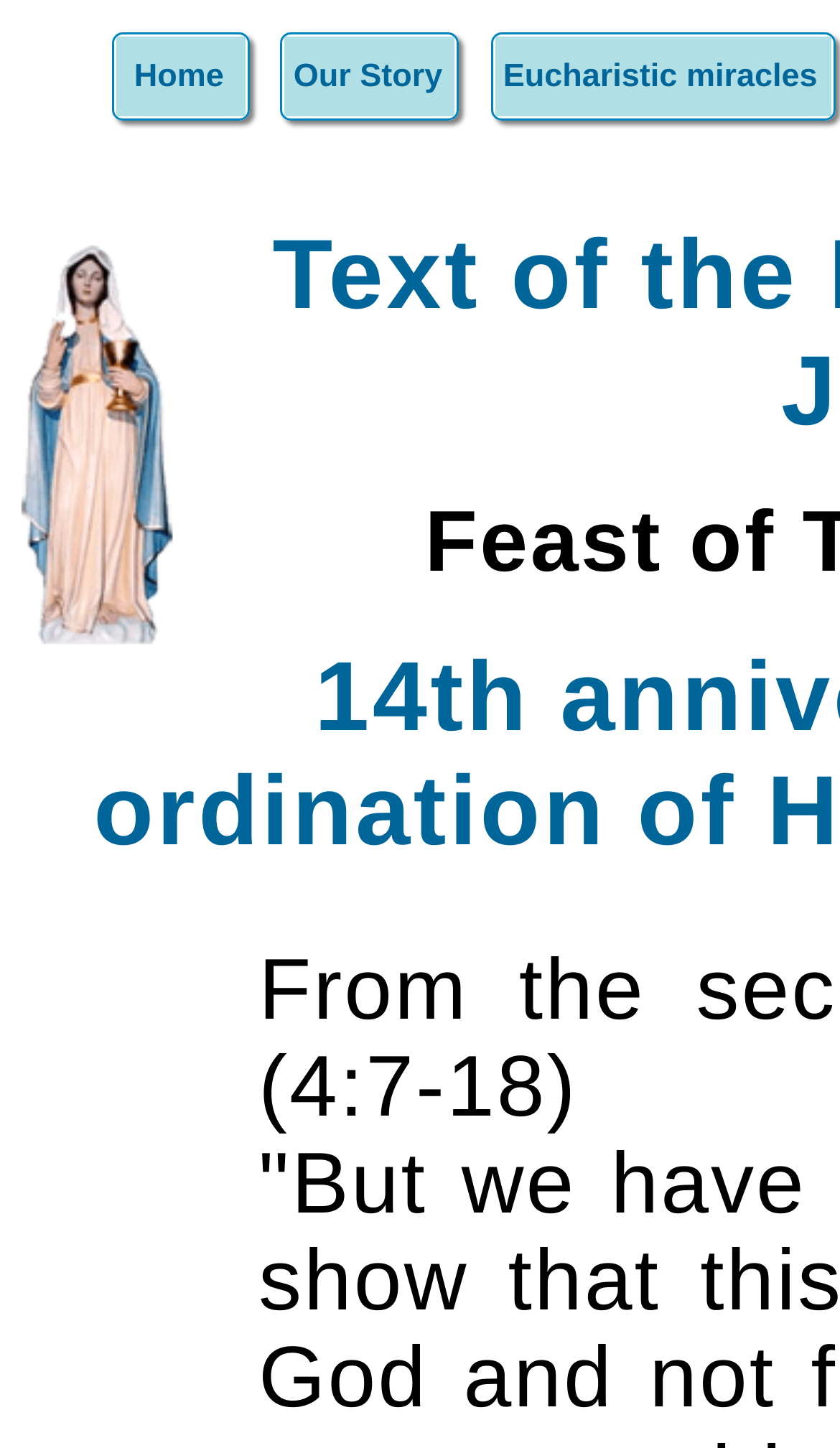Identify the bounding box coordinates for the UI element described by the following text: "Our Story". Provide the coordinates as four float numbers between 0 and 1, in the format [left, top, right, bottom].

[0.339, 0.025, 0.542, 0.08]